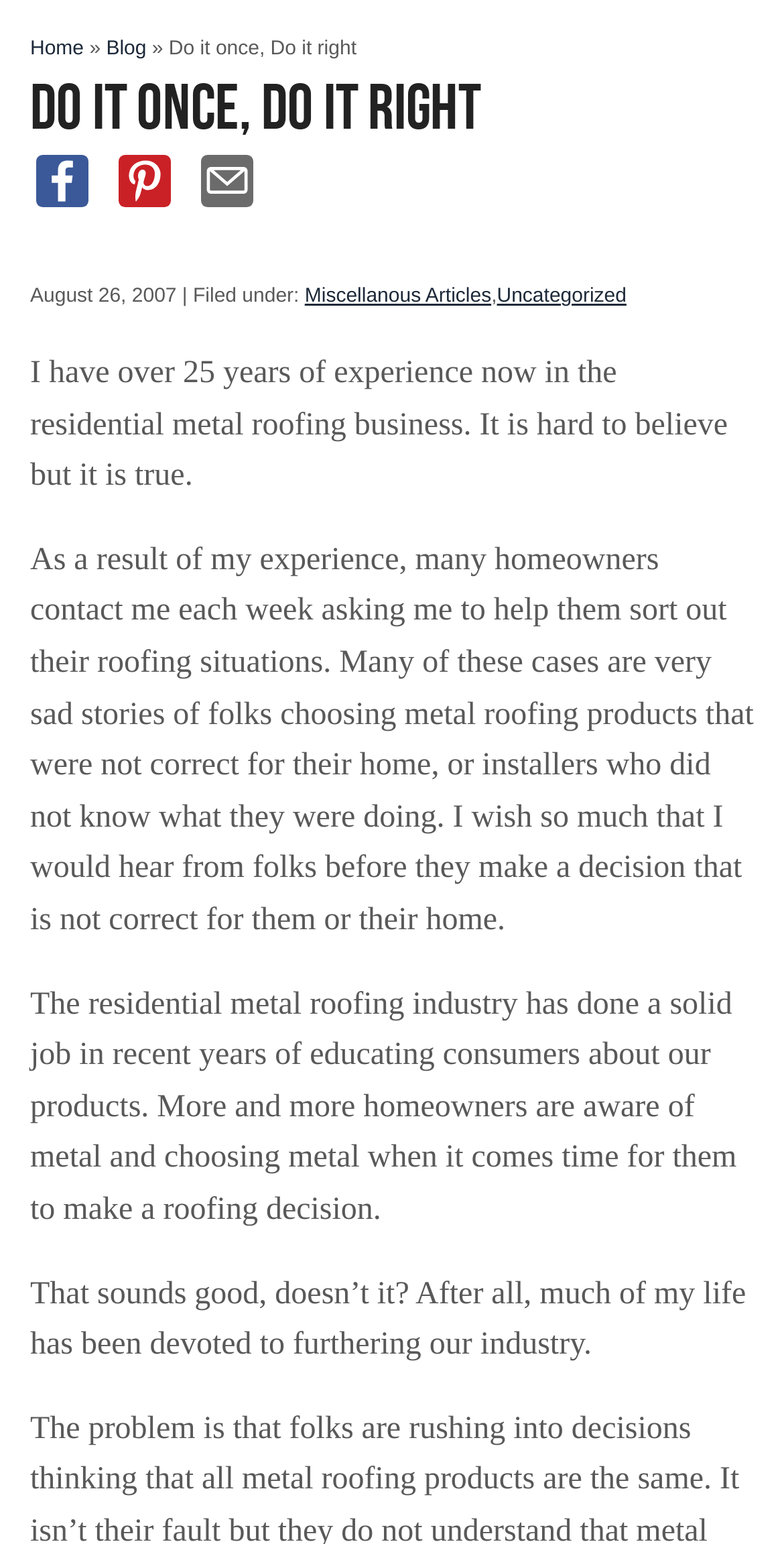What is the author's experience in metal roofing?
Please provide a comprehensive answer to the question based on the webpage screenshot.

The author mentions in the text 'I have over 25 years of experience now in the residential metal roofing business.' This indicates that the author has a significant amount of experience in the metal roofing industry.